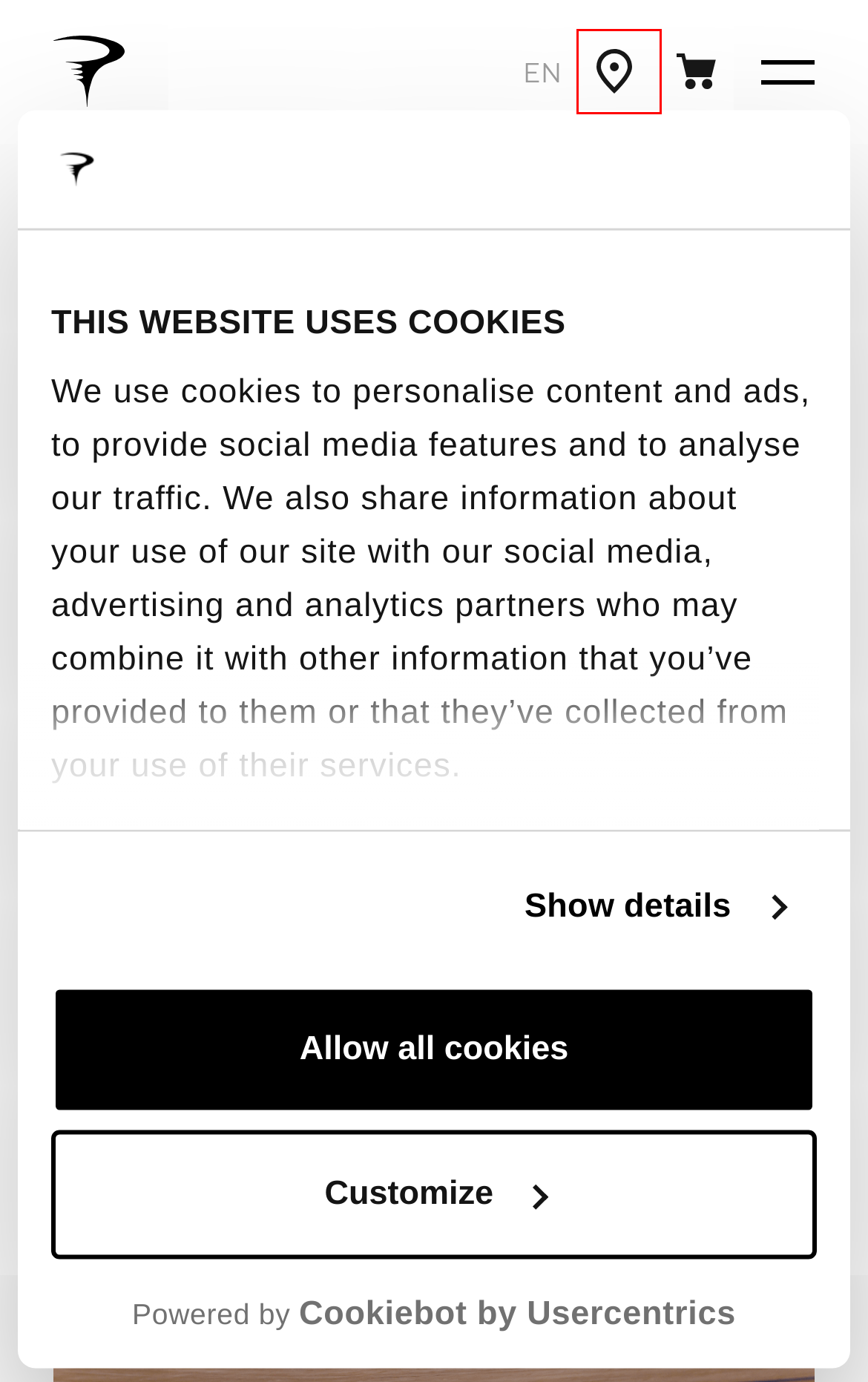Look at the screenshot of a webpage where a red bounding box surrounds a UI element. Your task is to select the best-matching webpage description for the new webpage after you click the element within the bounding box. The available options are:
A. Terms of Use | en | Pinarello Global
B. Bikes | en | Pinarello Global
C. Time of Delivery | en | Pinarello Global
D. Cookies Policy | en | Pinarello Global
E. Store Locator | en | Pinarello Global
F. Frame Registration | en | Pinarello Global
G. Cookie Consent Solution by Cookiebot™ | Start Your Free Trial
H. Return Form | en | Pinarello Global

E